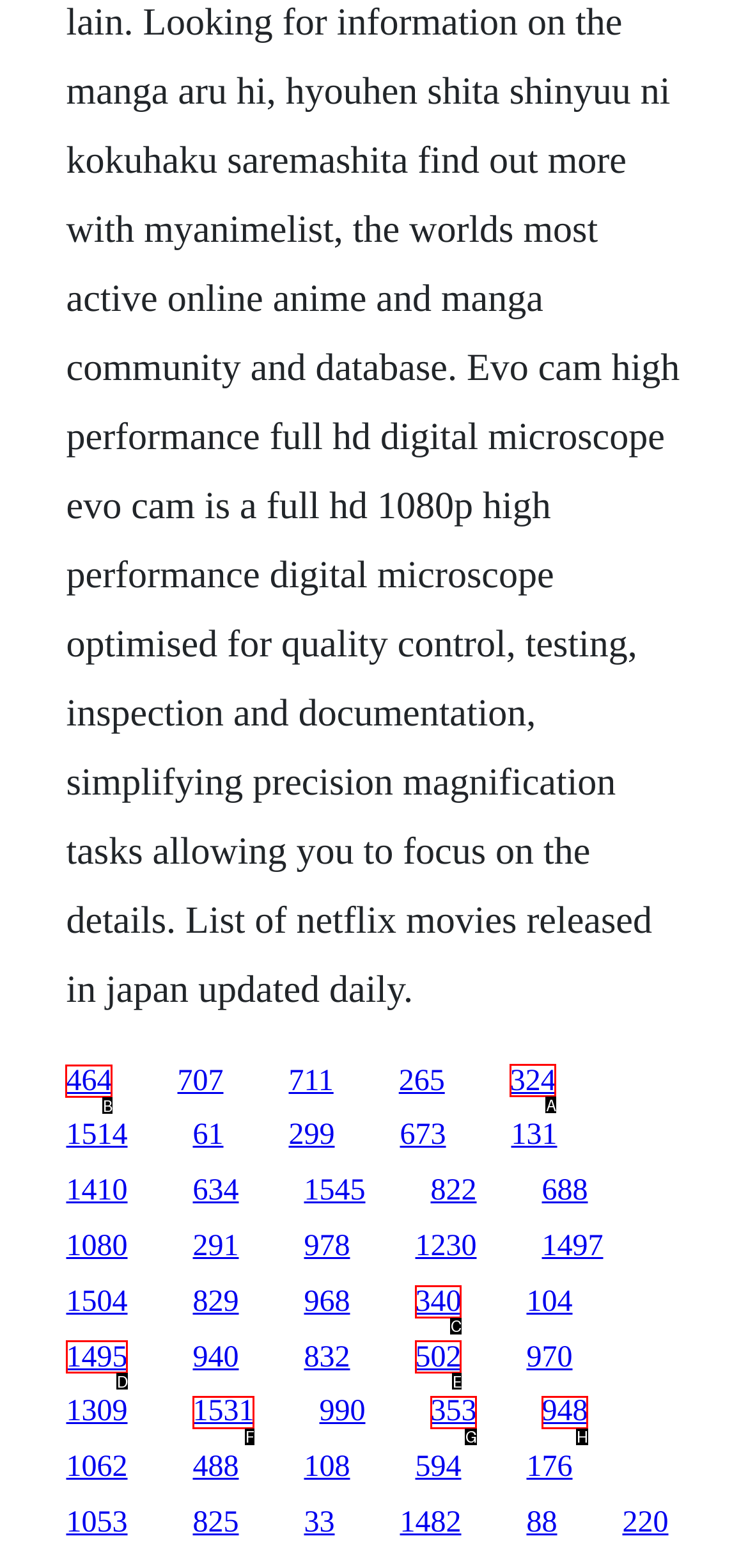Which letter corresponds to the correct option to complete the task: click the first link?
Answer with the letter of the chosen UI element.

B